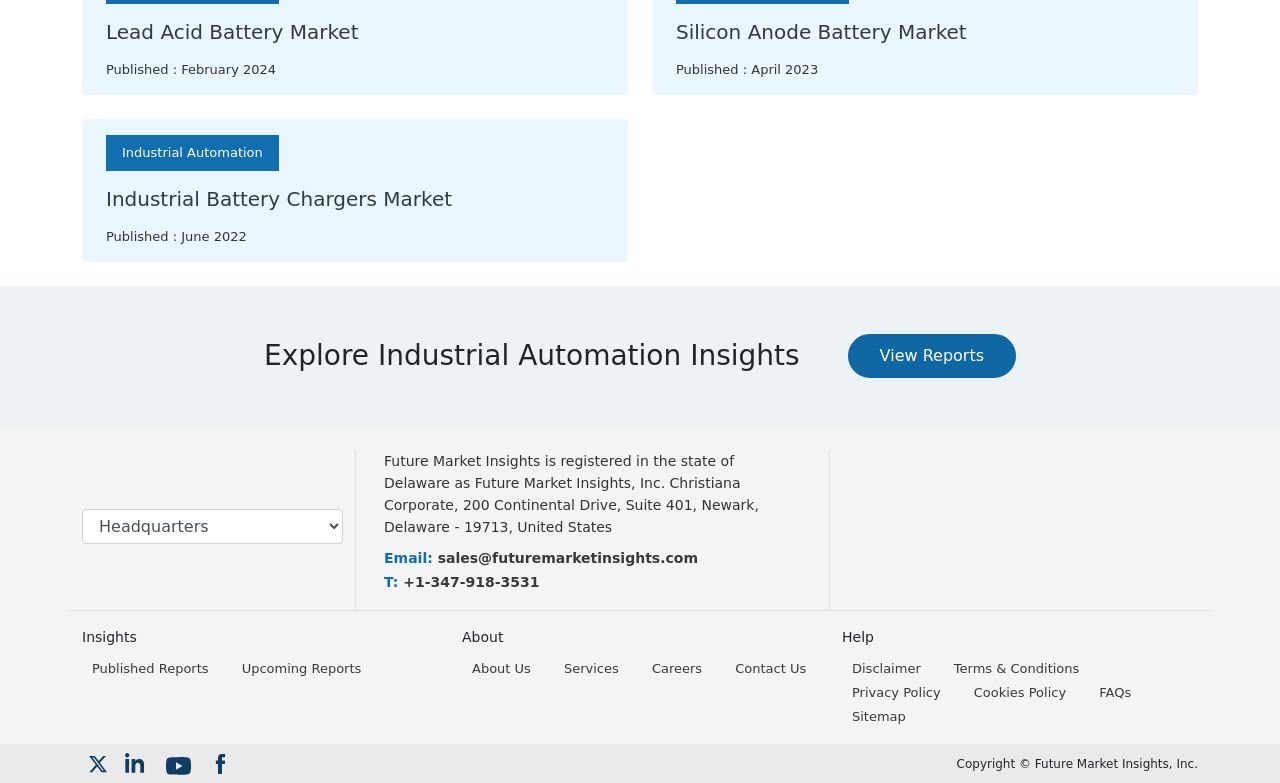Locate the bounding box coordinates of the region to be clicked to comply with the following instruction: "View published reports". The coordinates must be four float numbers between 0 and 1, in the form [left, top, right, bottom].

[0.072, 0.844, 0.163, 0.863]